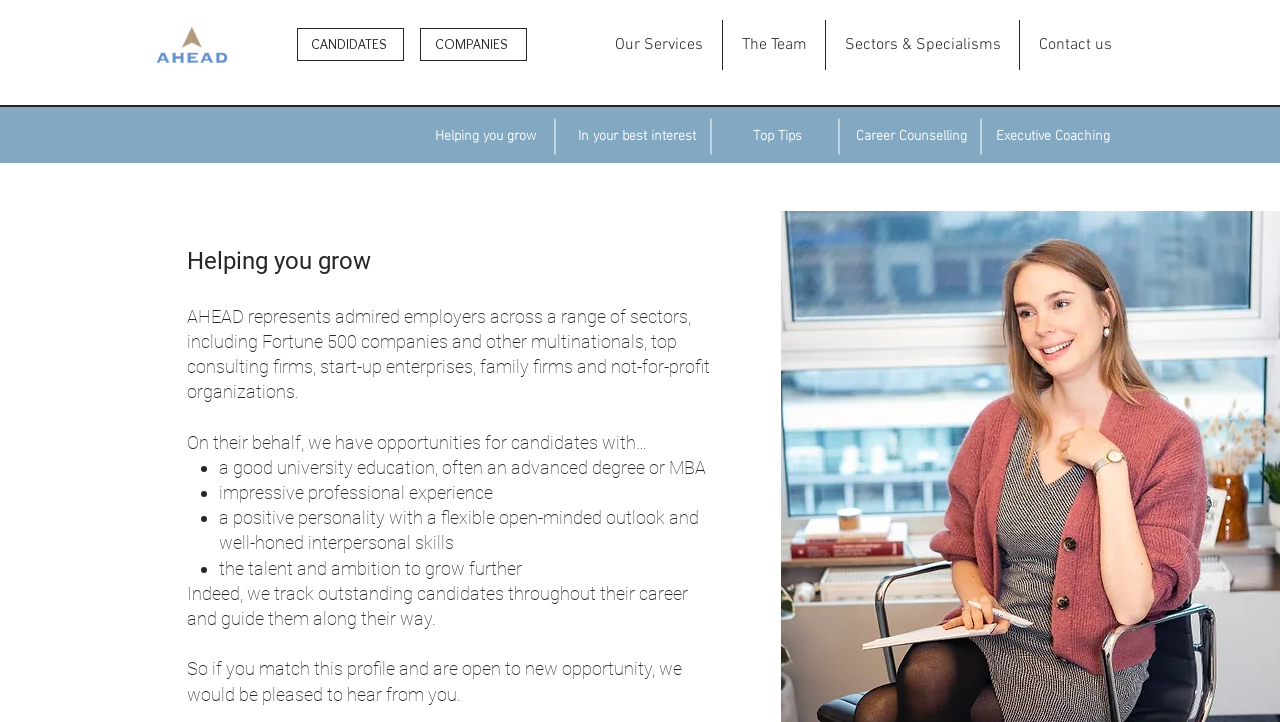What does AHEAD do for candidates?
Please respond to the question thoroughly and include all relevant details.

AHEAD tracks outstanding candidates throughout their career and guides them along their way, providing opportunities for them to grow further.